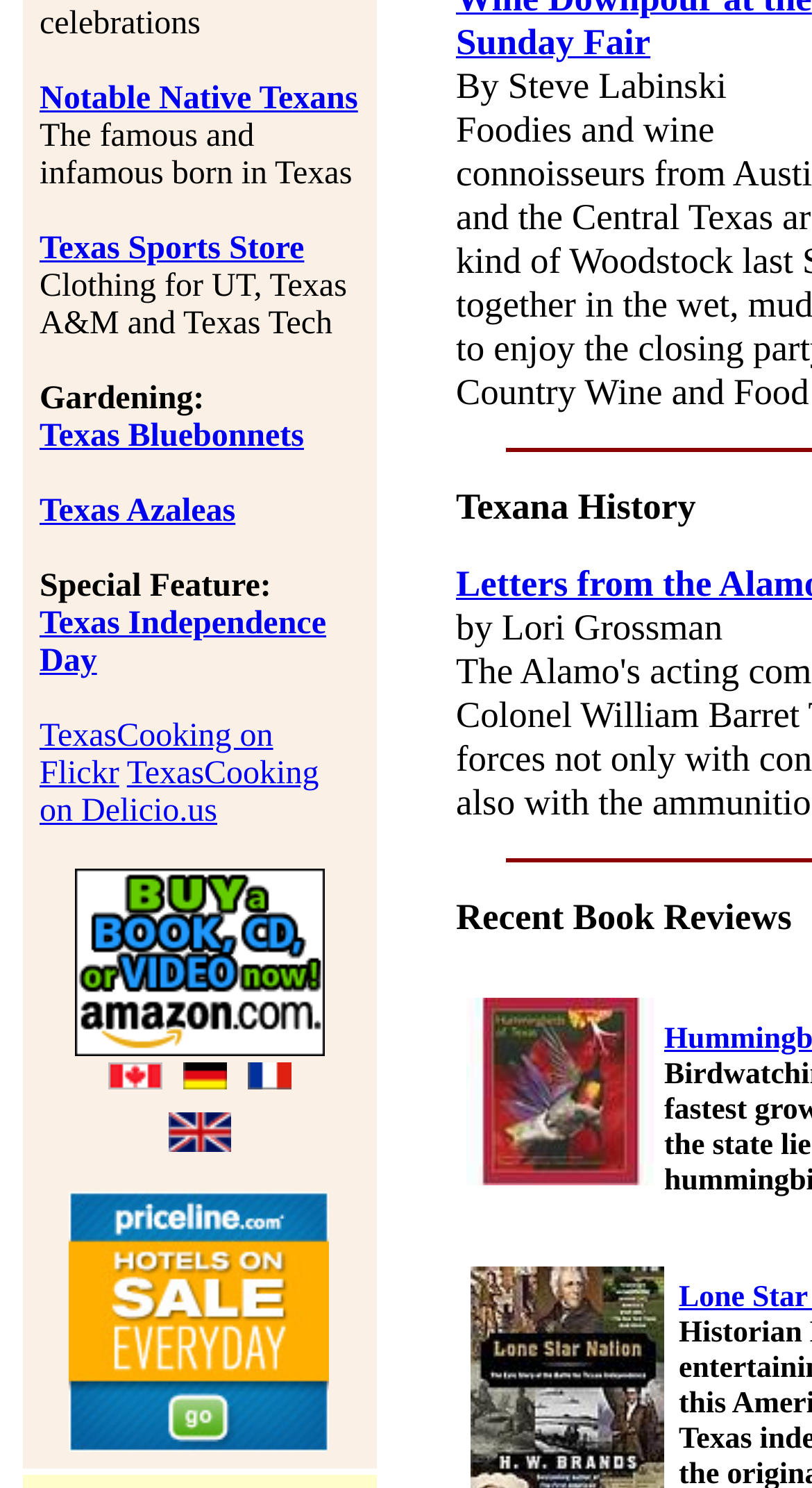Identify the bounding box coordinates of the area you need to click to perform the following instruction: "Learn about Texas Bluebonnets".

[0.049, 0.282, 0.374, 0.306]